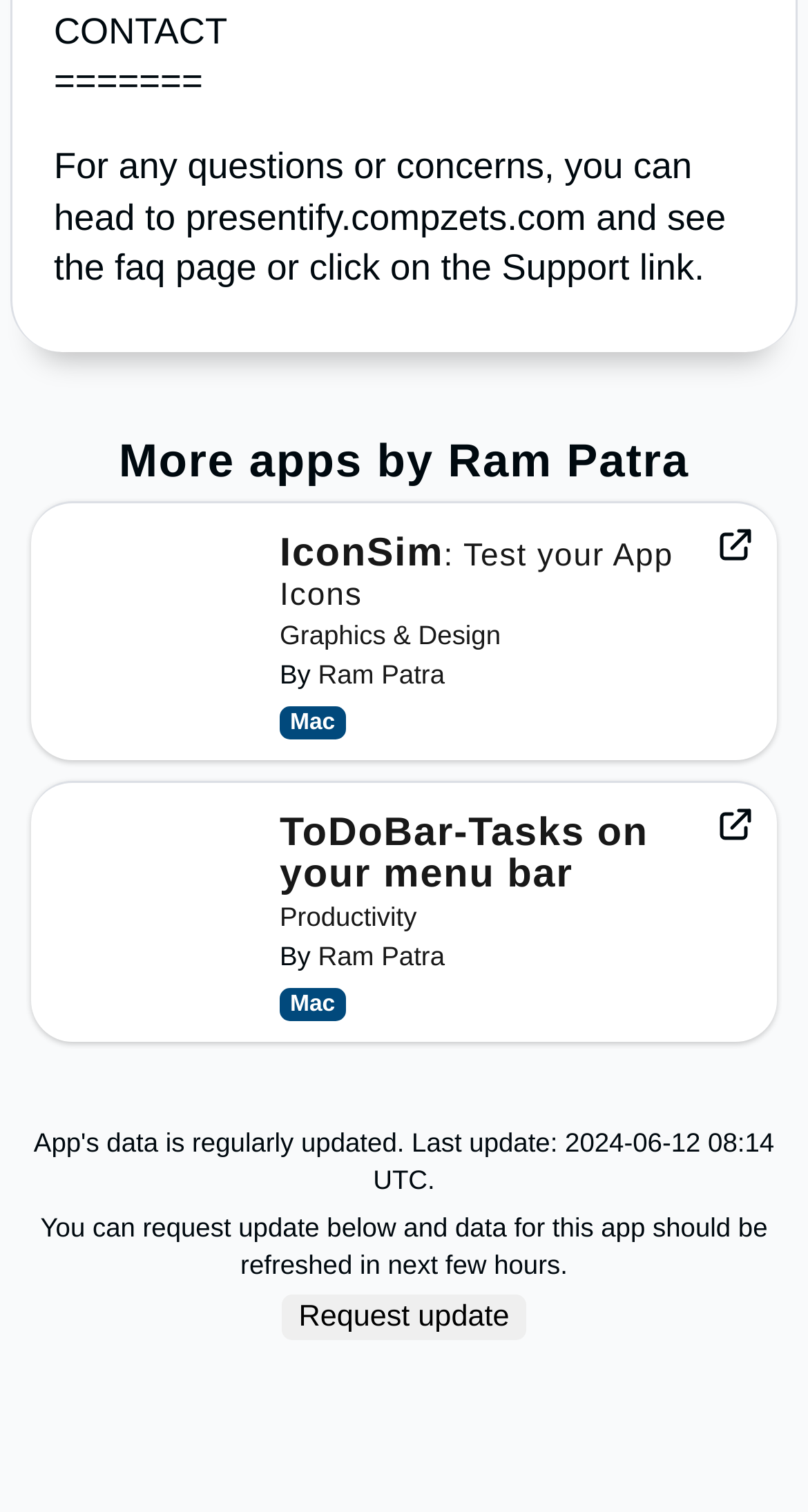Please determine the bounding box coordinates for the element that should be clicked to follow these instructions: "View IconSim: Test your App Icons on App Store".

[0.885, 0.346, 0.936, 0.374]